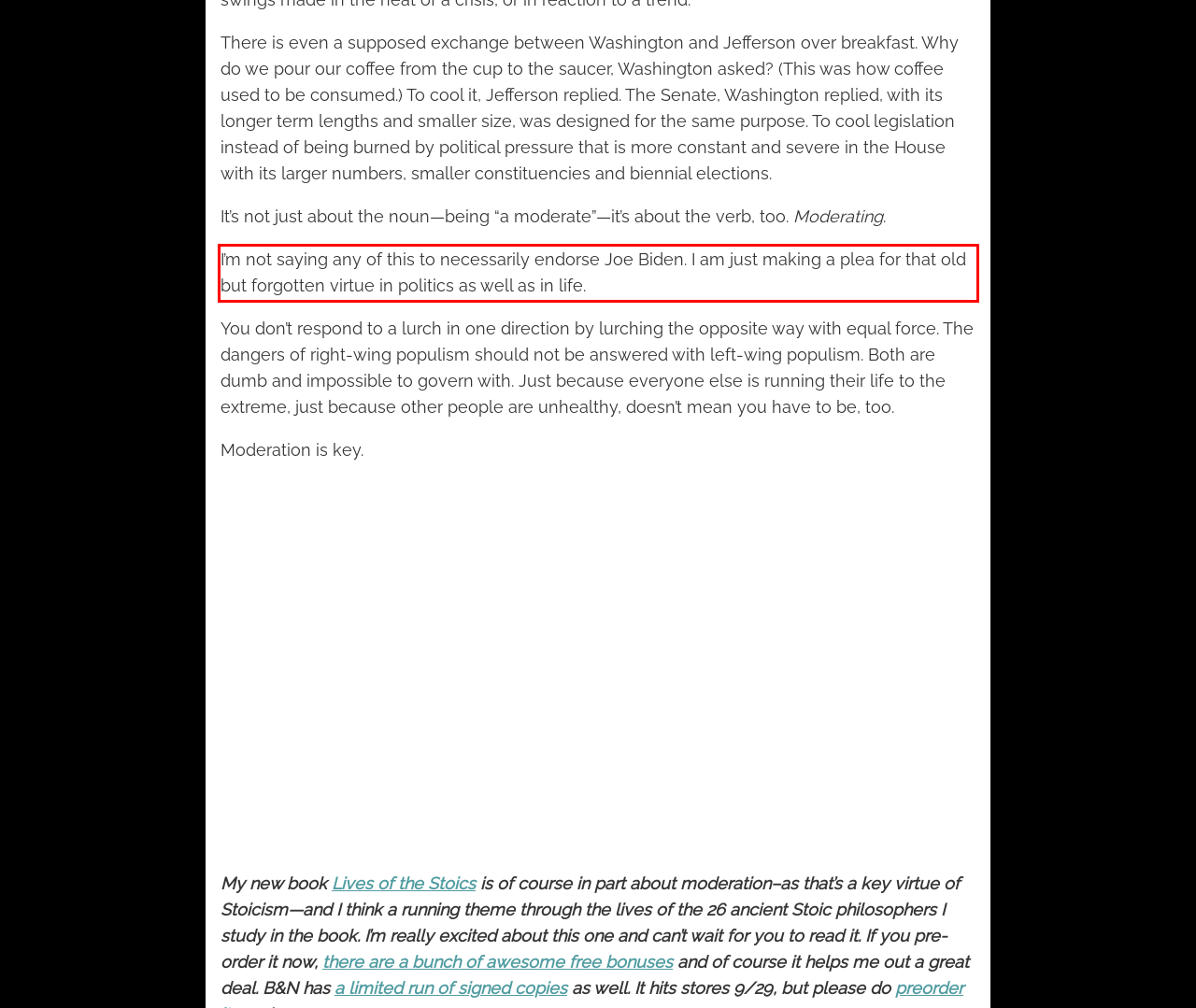From the given screenshot of a webpage, identify the red bounding box and extract the text content within it.

I’m not saying any of this to necessarily endorse Joe Biden. I am just making a plea for that old but forgotten virtue in politics as well as in life.